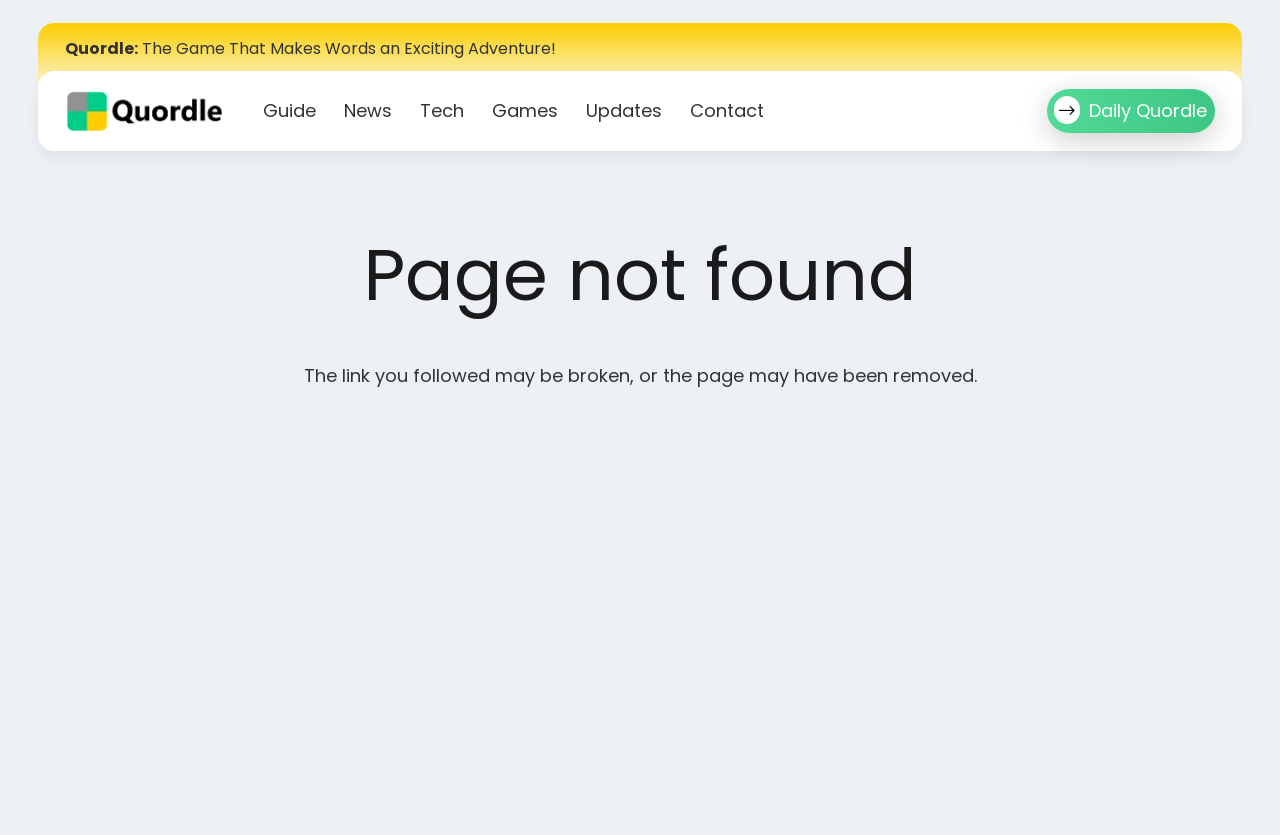Identify the bounding box coordinates for the element that needs to be clicked to fulfill this instruction: "Click on the Quordle link". Provide the coordinates in the format of four float numbers between 0 and 1: [left, top, right, bottom].

[0.051, 0.106, 0.175, 0.16]